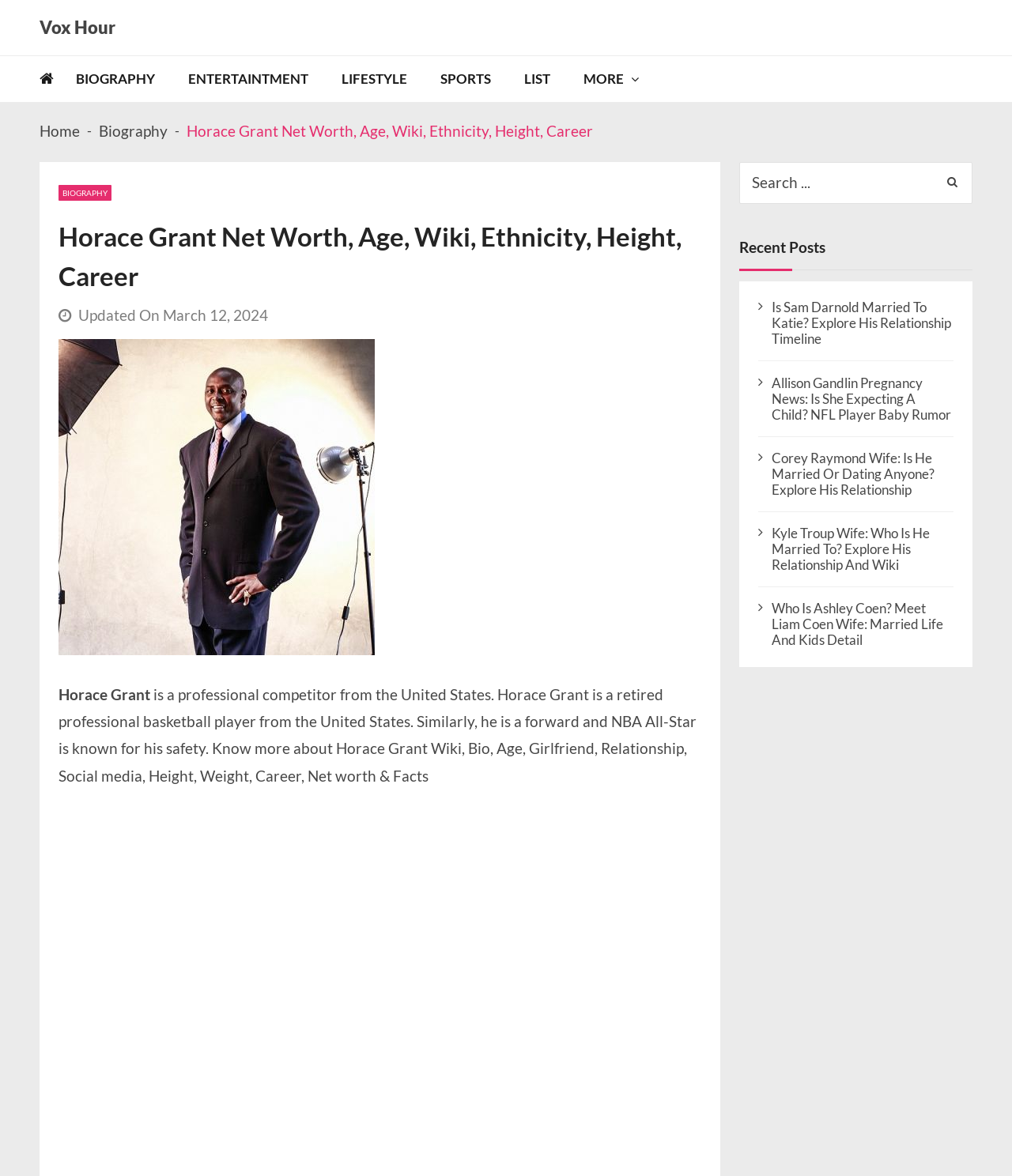Create an elaborate caption that covers all aspects of the webpage.

The webpage is about Horace Grant, a retired professional basketball player from the United States. At the top, there is a navigation bar with links to "Home", "Biography", and other categories. Below the navigation bar, there is a header section with a title "Horace Grant Net Worth, Age, Wiki, Ethnicity, Height, Career" and a subtitle "Updated On March 12, 2024". 

To the left of the header section, there is an image of Horace Grant. Next to the image, there is a brief biography of Horace Grant, describing him as a retired professional basketball player and NBA All-Star known for his safety. The biography also mentions his wiki, bio, age, girlfriend, relationship, social media, height, weight, career, net worth, and facts.

On the right side of the webpage, there is a search box with a button labeled "Search". Above the search box, there is a heading "Recent Posts" followed by a list of five news articles with titles and brief summaries. The articles appear to be about the personal lives of various sports players and coaches.

At the very top of the webpage, there is a menu bar with links to different categories such as "BIOGRAPHY", "ENTERTAINTMENT", "LIFESTYLE", "SPORTS", and "LIST", as well as a "MORE" option.